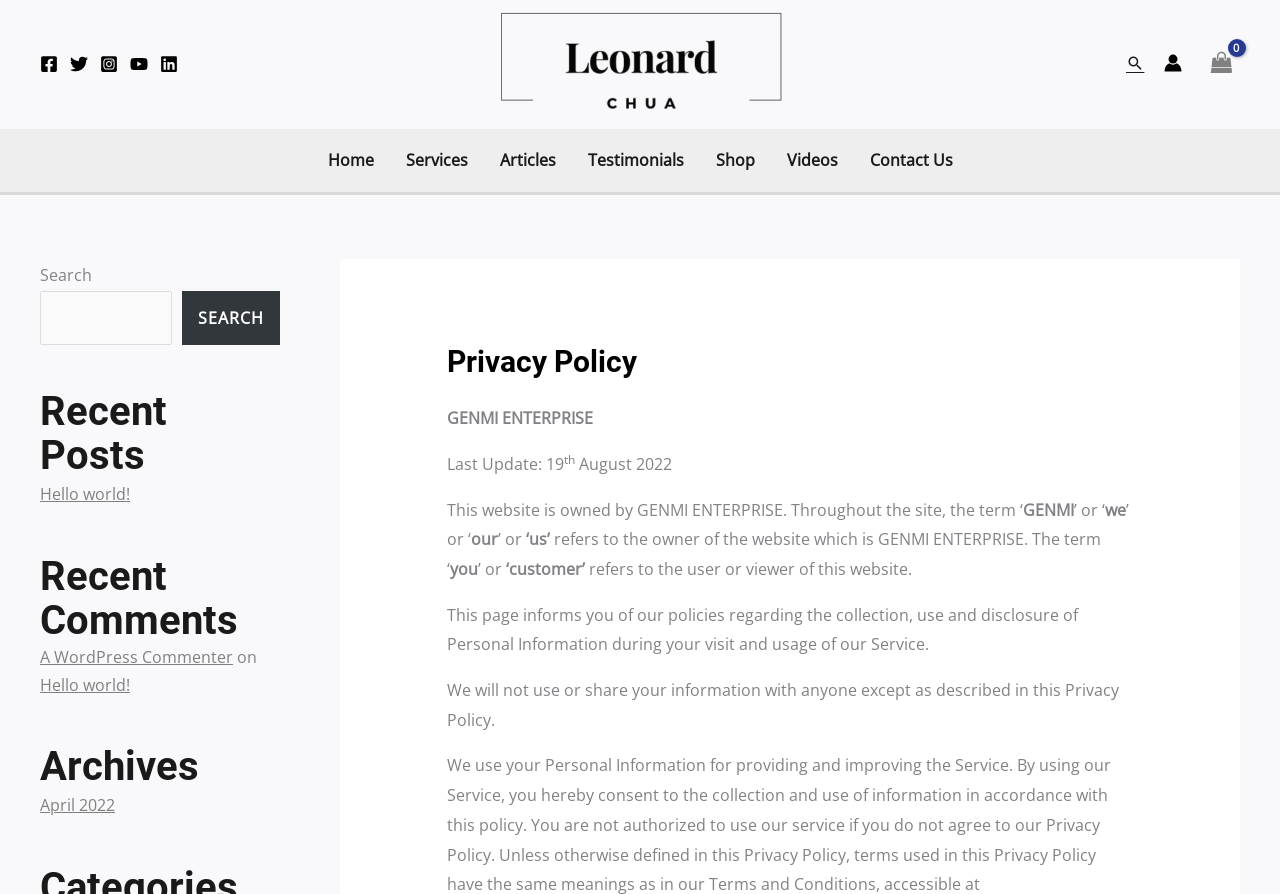Given the content of the image, can you provide a detailed answer to the question?
What is the purpose of this webpage?

Based on the content of the webpage, it appears to be a privacy policy page, which informs users of the website's policies regarding the collection, use, and disclosure of personal information.